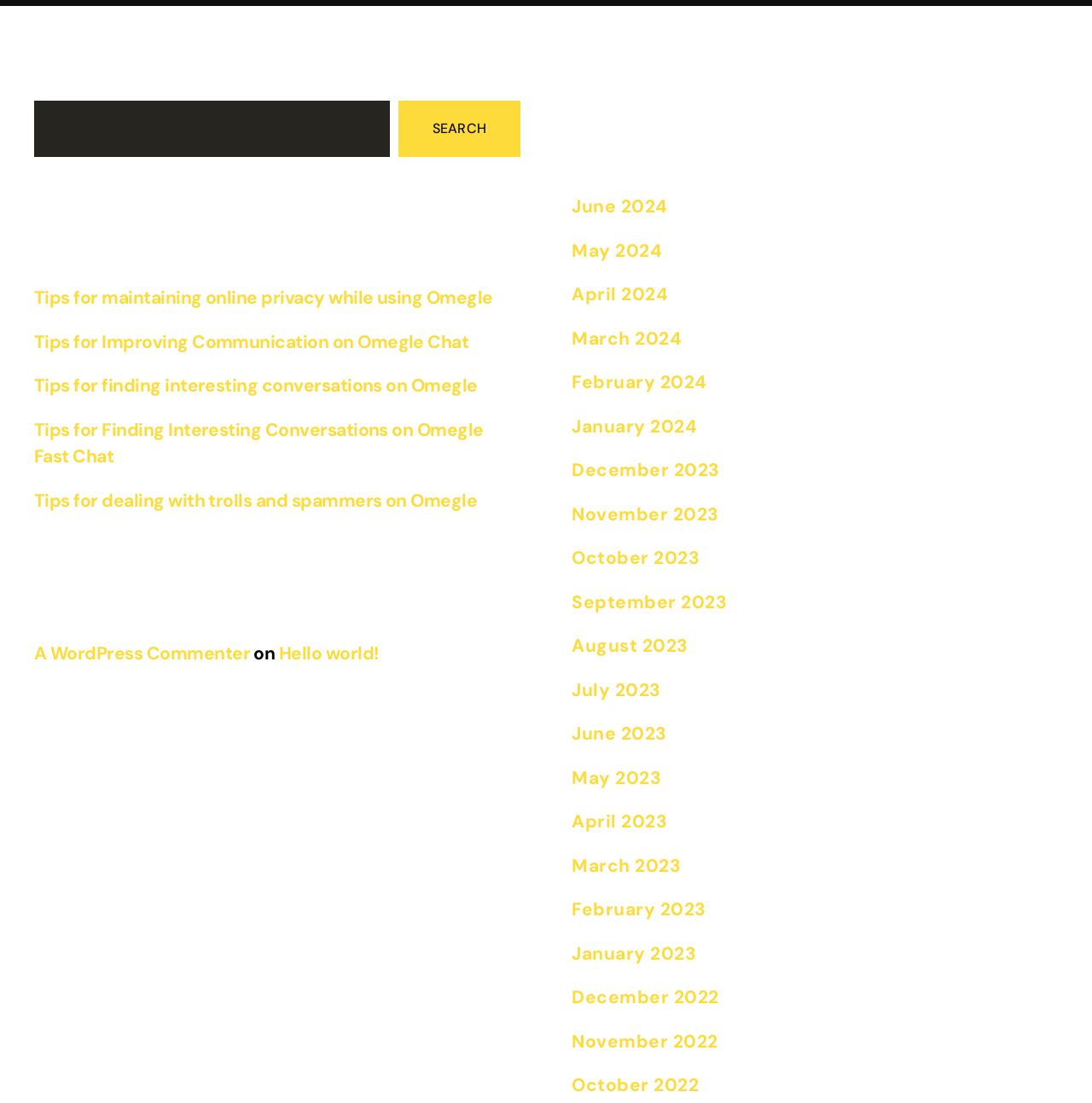Identify the bounding box coordinates of the element that should be clicked to fulfill this task: "Search for something". The coordinates should be provided as four float numbers between 0 and 1, i.e., [left, top, right, bottom].

[0.031, 0.091, 0.357, 0.142]